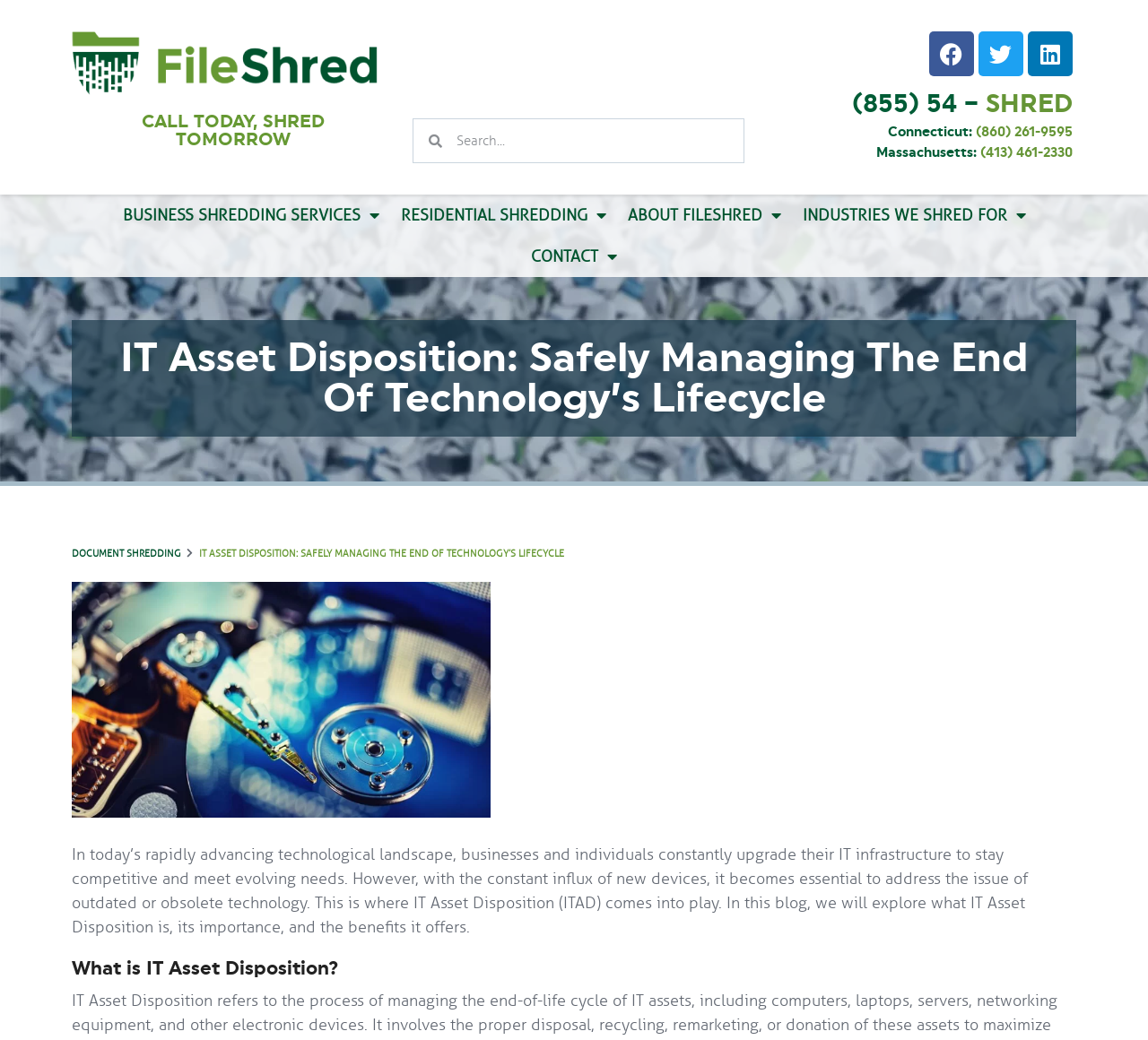What is the main topic of the webpage?
Look at the webpage screenshot and answer the question with a detailed explanation.

The main topic of the webpage is IT Asset Disposition, which is evident from the heading 'IT Asset Disposition: Safely Managing The End Of Technology’s Lifecycle' and the content that follows, which discusses the importance and benefits of IT Asset Disposition.